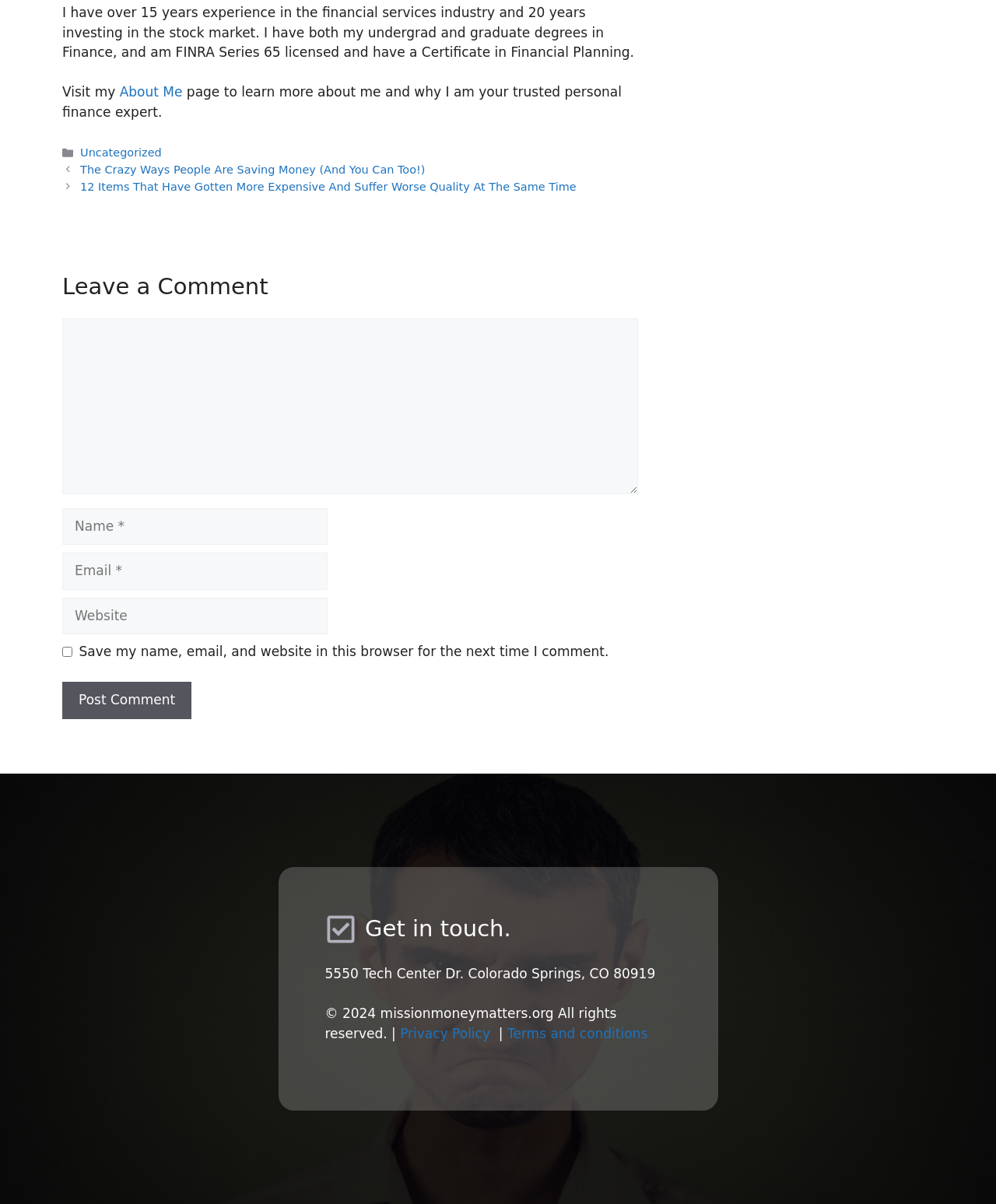What is the address mentioned on the webpage?
Based on the image content, provide your answer in one word or a short phrase.

5550 Tech Center Dr. Colorado Springs, CO 80919